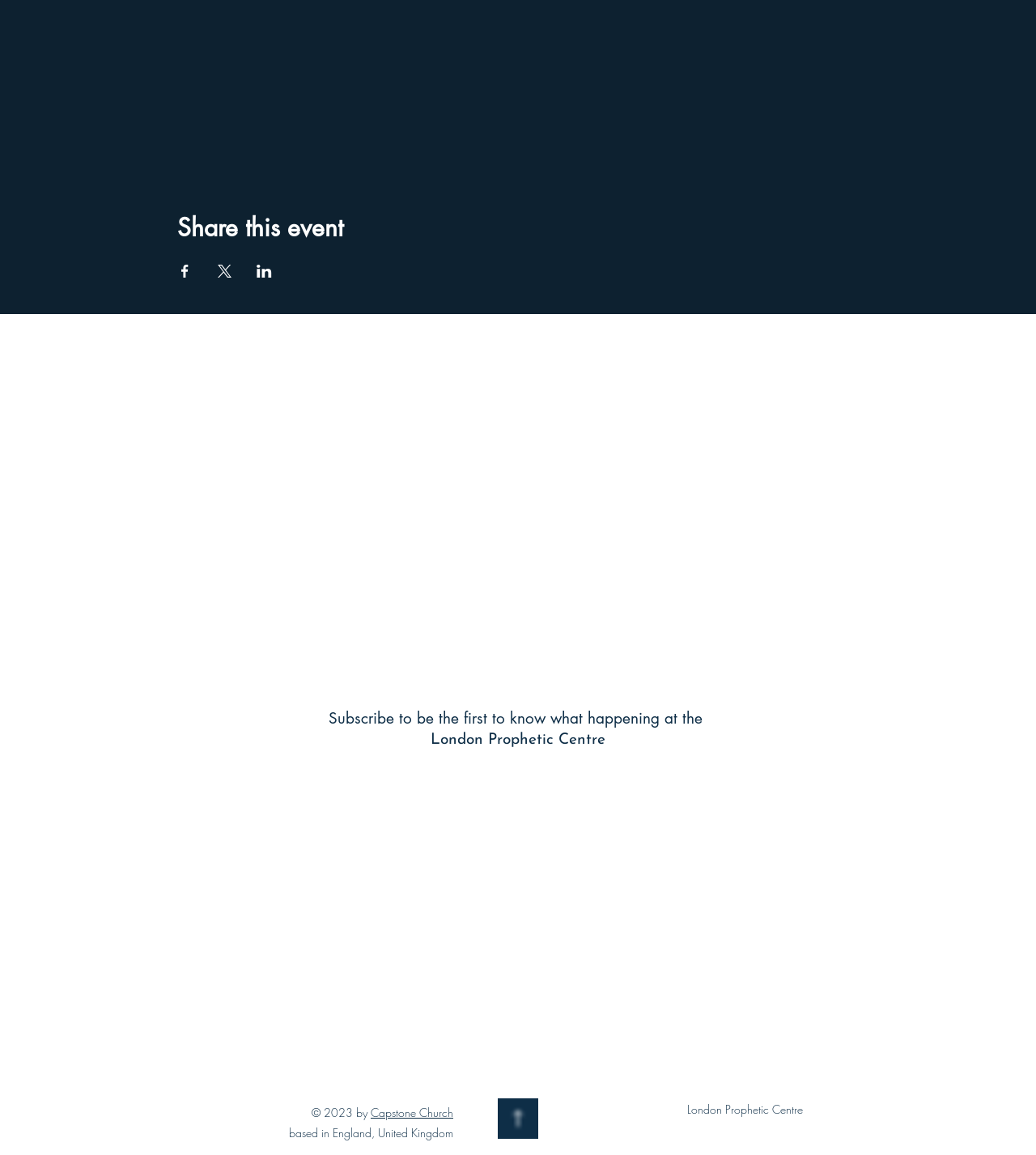Please provide the bounding box coordinates for the element that needs to be clicked to perform the following instruction: "Go to Facebook". The coordinates should be given as four float numbers between 0 and 1, i.e., [left, top, right, bottom].

[0.557, 0.951, 0.577, 0.969]